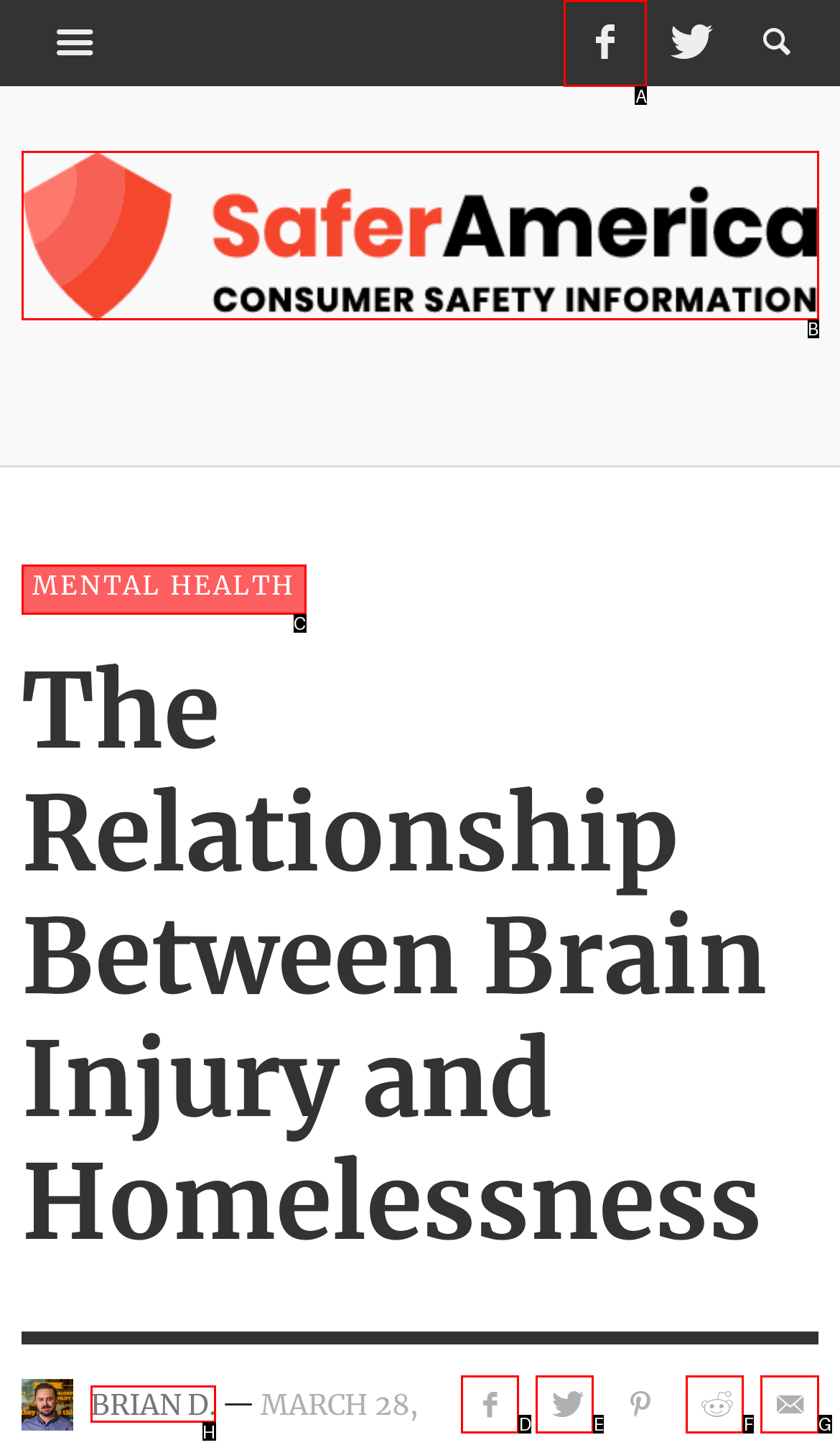Tell me the letter of the UI element to click in order to accomplish the following task: Click the share button
Answer with the letter of the chosen option from the given choices directly.

A